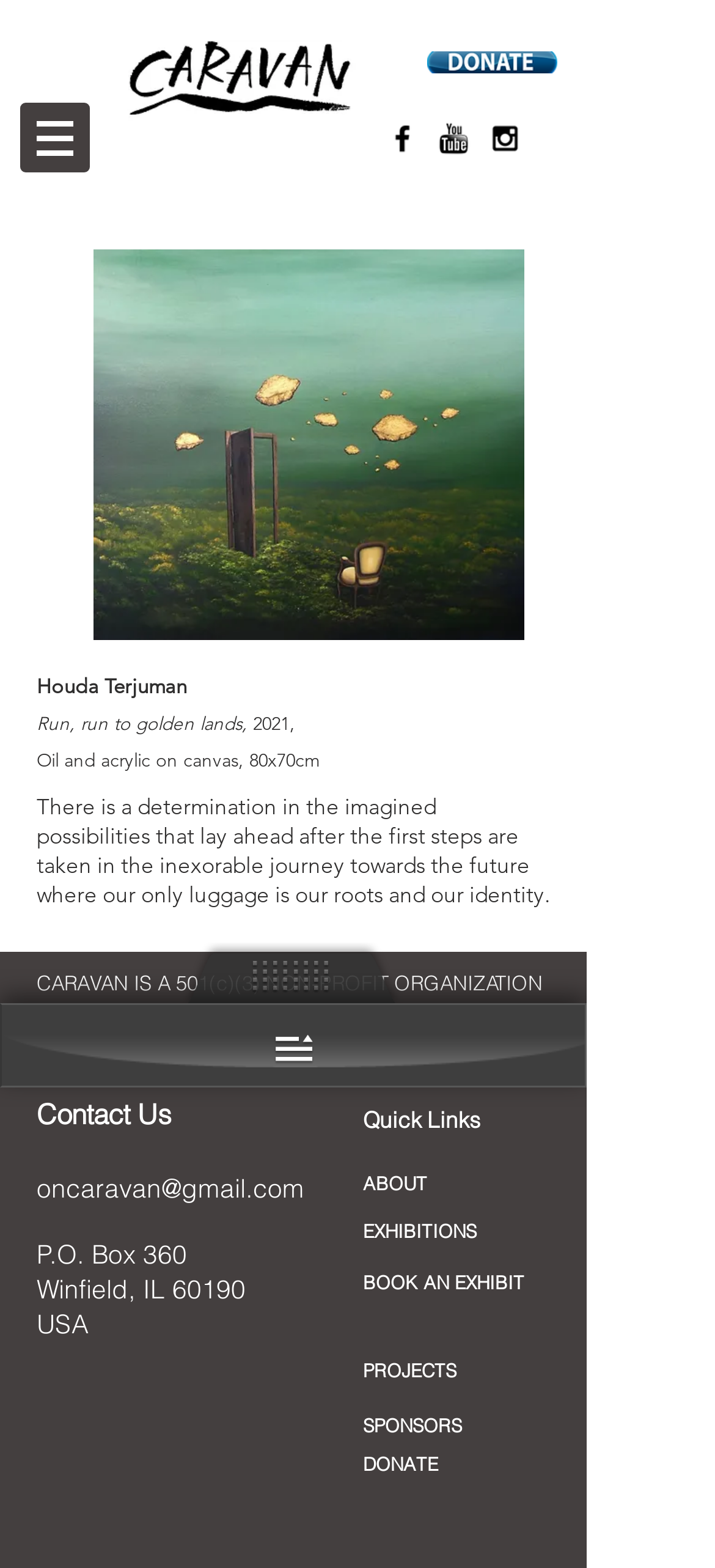Identify the bounding box for the element characterized by the following description: "ABOUT".

[0.508, 0.747, 0.597, 0.763]